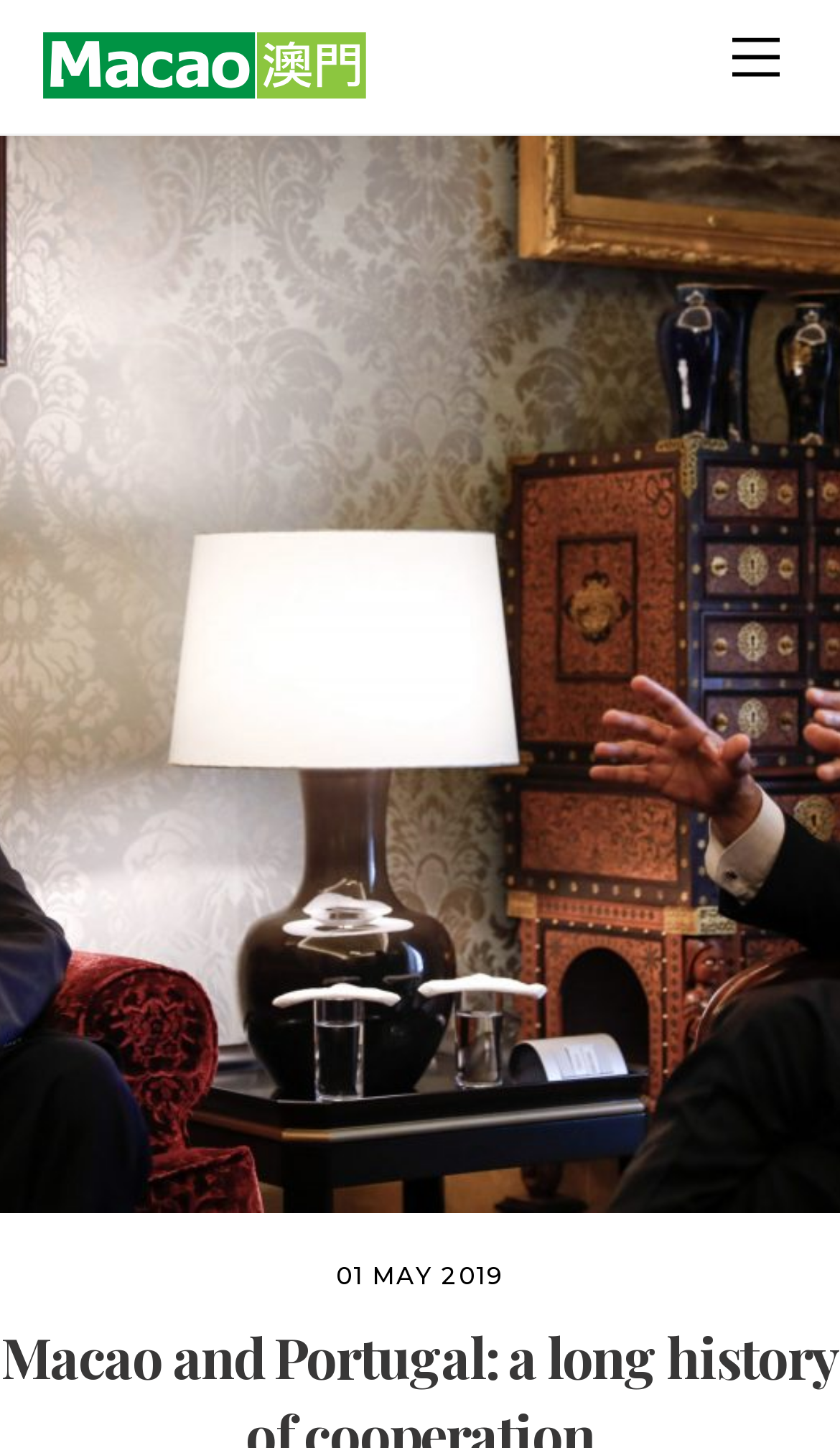Respond with a single word or phrase for the following question: 
What is the caption of the image?

PR Marcelo Rebelo de Sousa recebe o Chefe do Executivo de Macau Fernando Chui Sai On